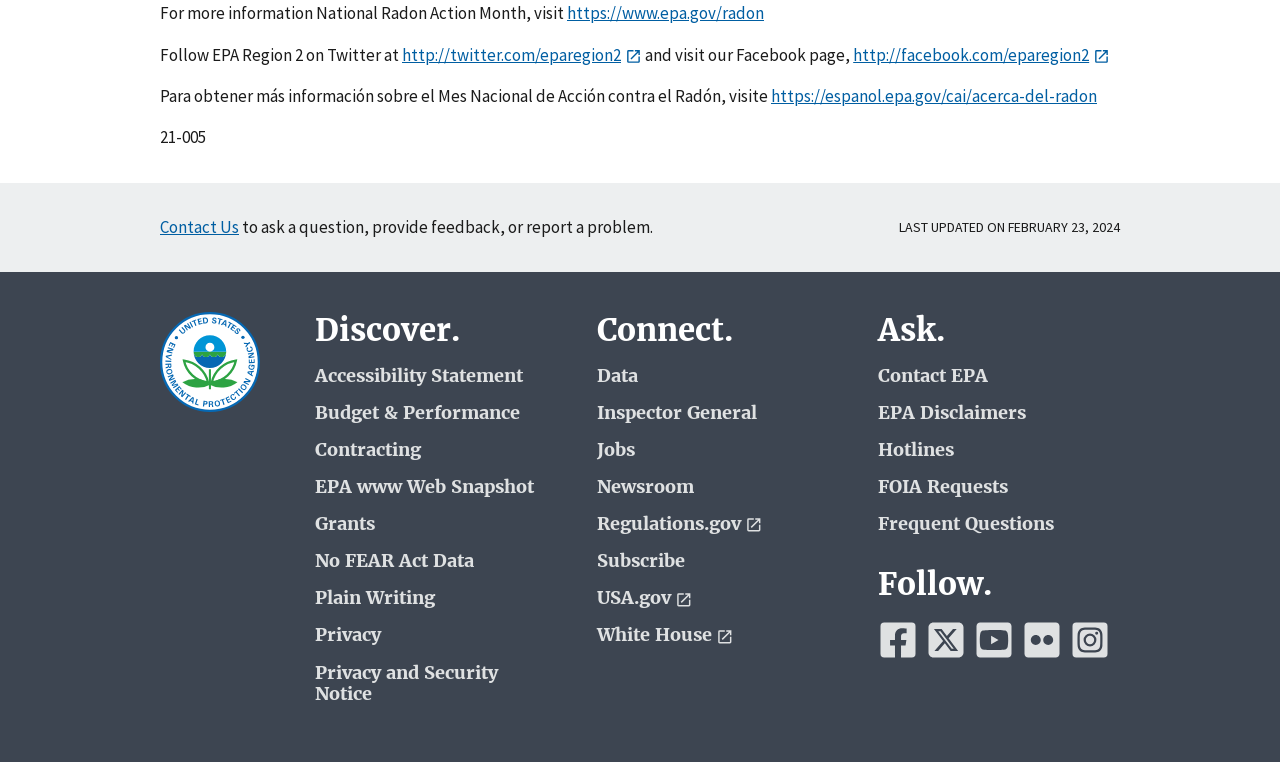Find the bounding box coordinates of the element to click in order to complete the given instruction: "Read the article."

None